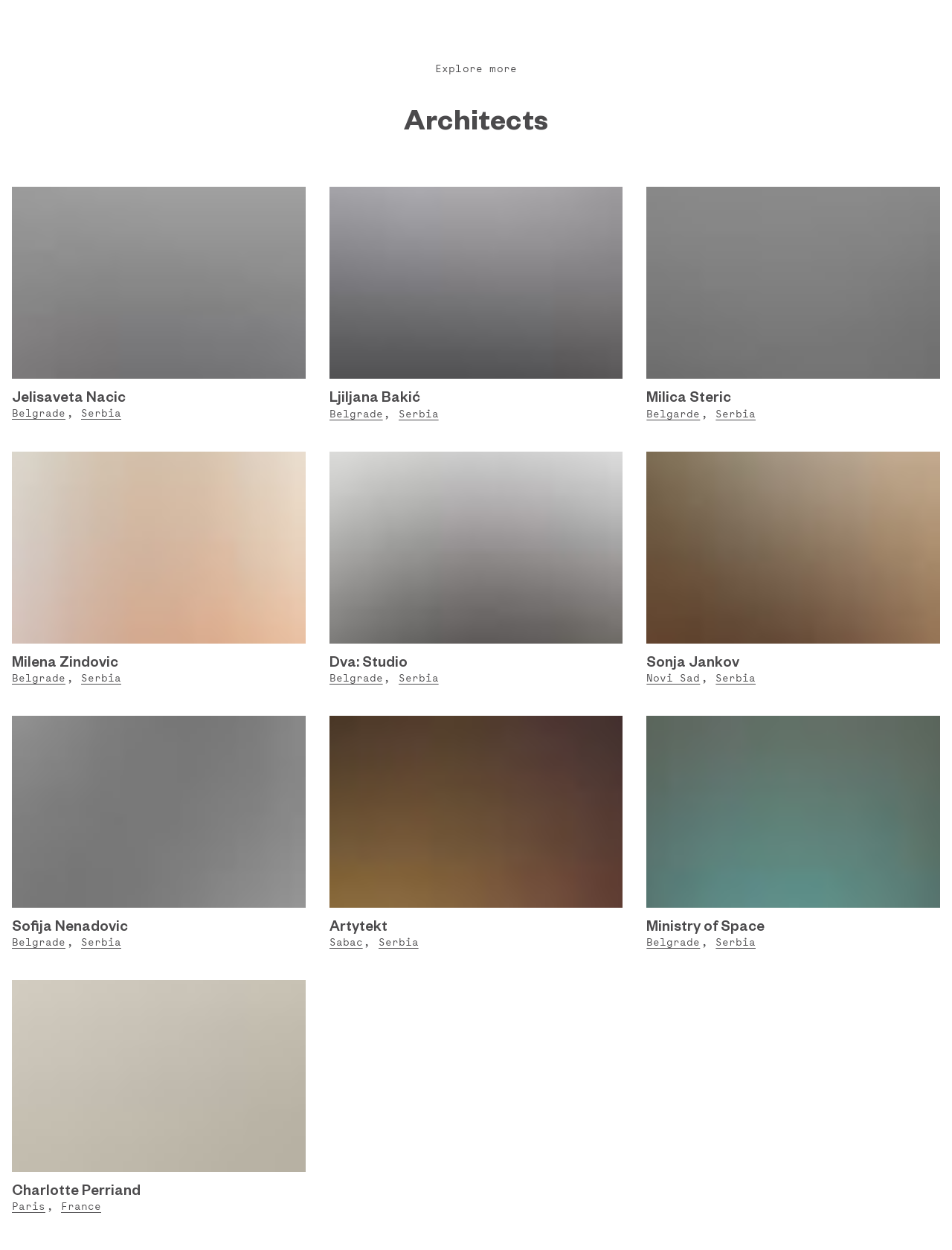Using details from the image, please answer the following question comprehensively:
What is the profession of Jelisaveta Nacic?

Based on the webpage, I found a link with the text 'Jelisaveta Nacic' which is a heading, and it is located near the link 'Architects'. Therefore, I infer that Jelisaveta Nacic is an architect.